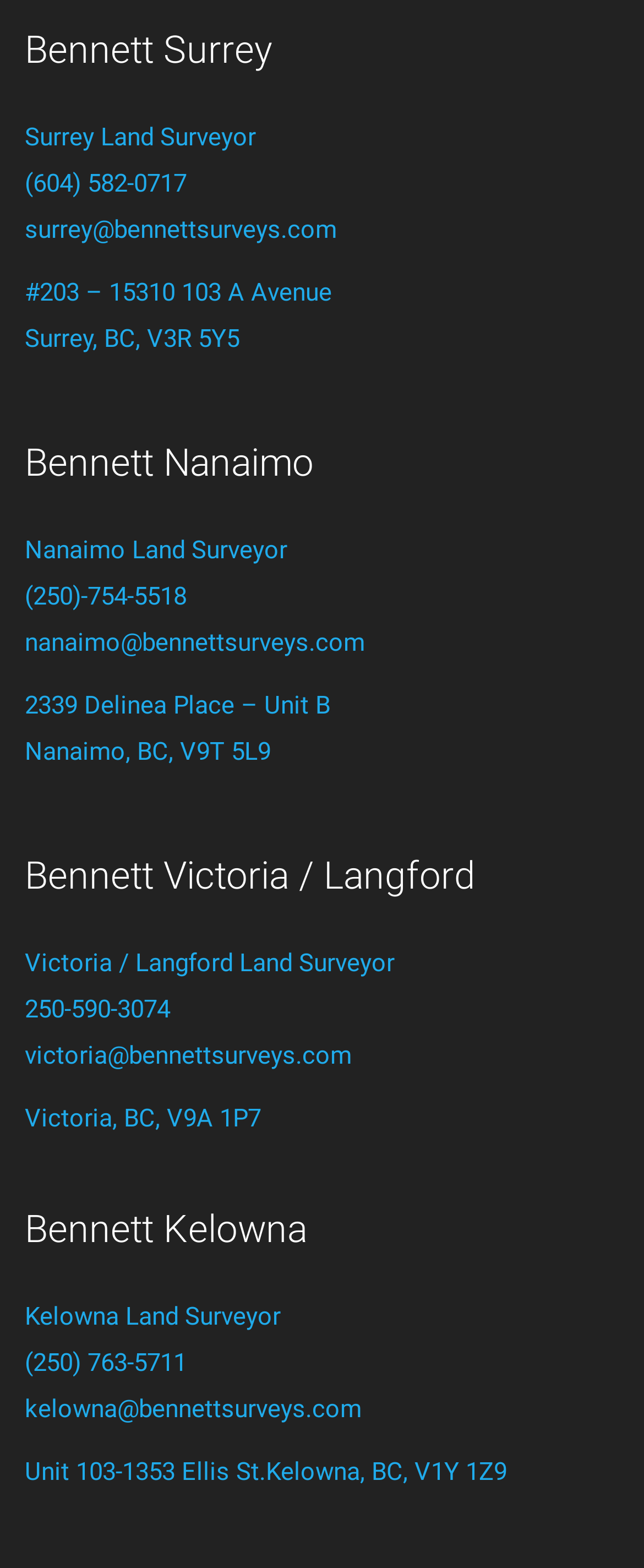Pinpoint the bounding box coordinates of the element to be clicked to execute the instruction: "Contact Victoria / Langford Land Surveyor".

[0.038, 0.599, 0.613, 0.629]